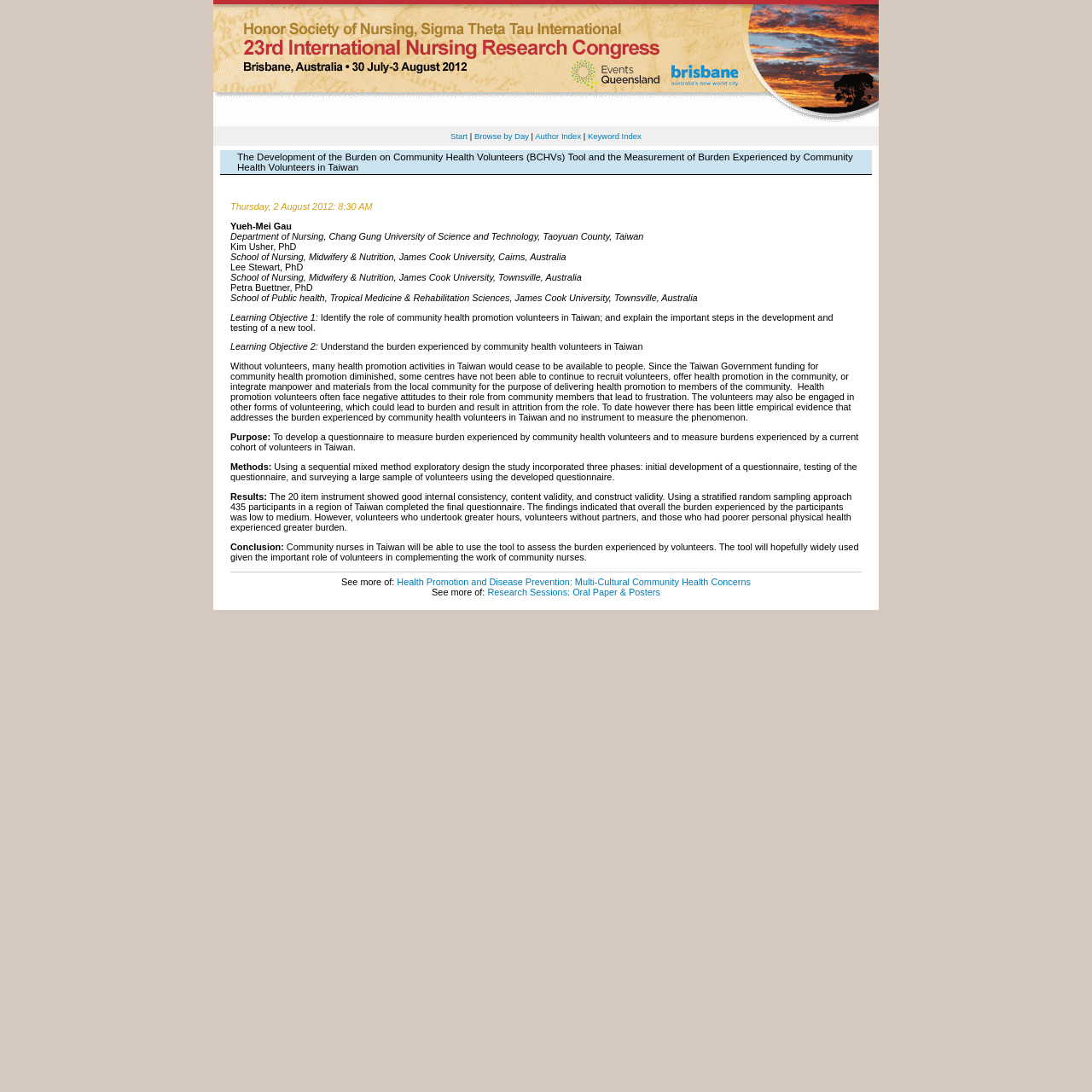Determine the bounding box for the described UI element: "Privacy Policy".

None